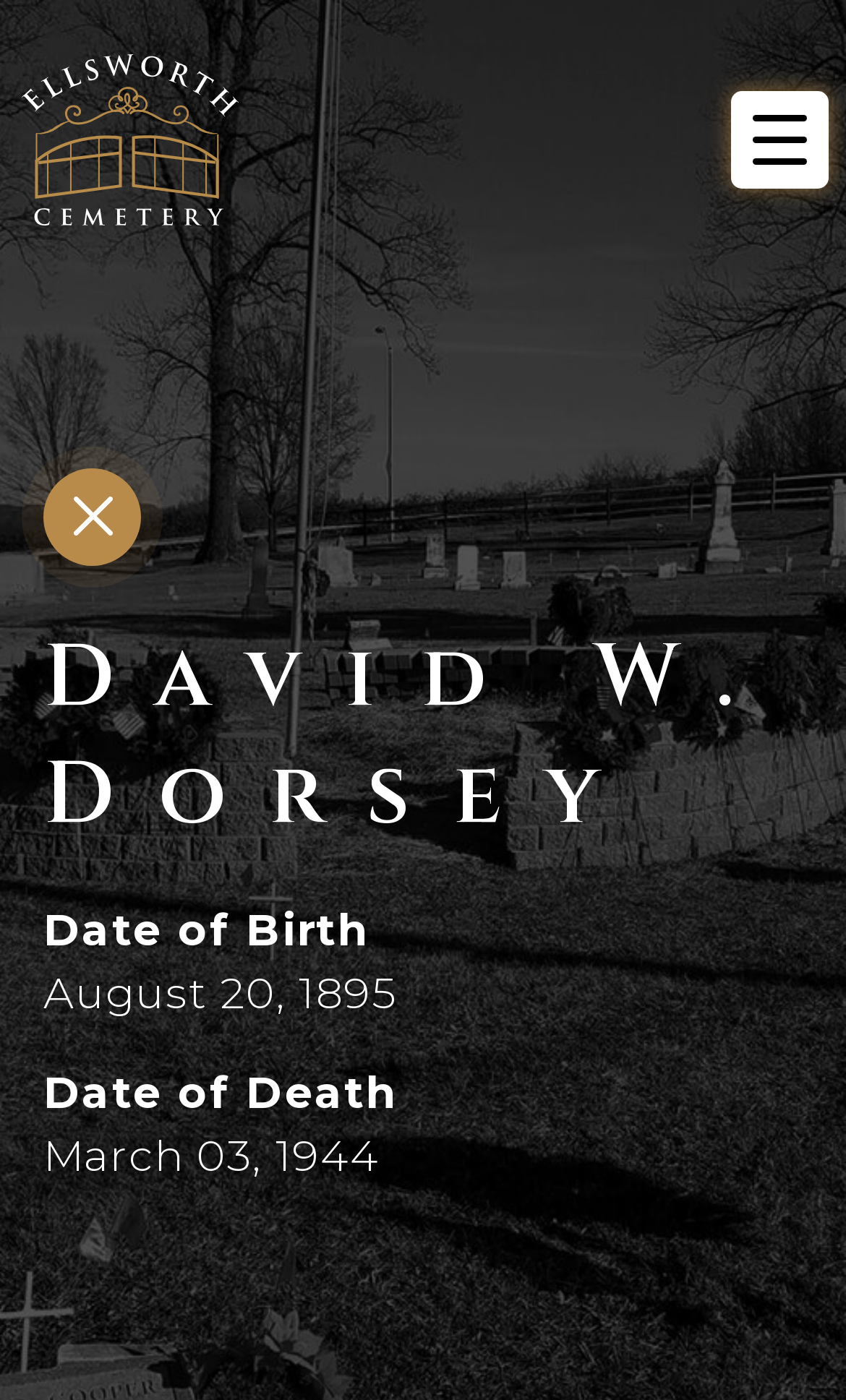From the given element description: "parent_node: Home aria-label="Menu Trigger"", find the bounding box for the UI element. Provide the coordinates as four float numbers between 0 and 1, in the order [left, top, right, bottom].

[0.865, 0.065, 0.98, 0.135]